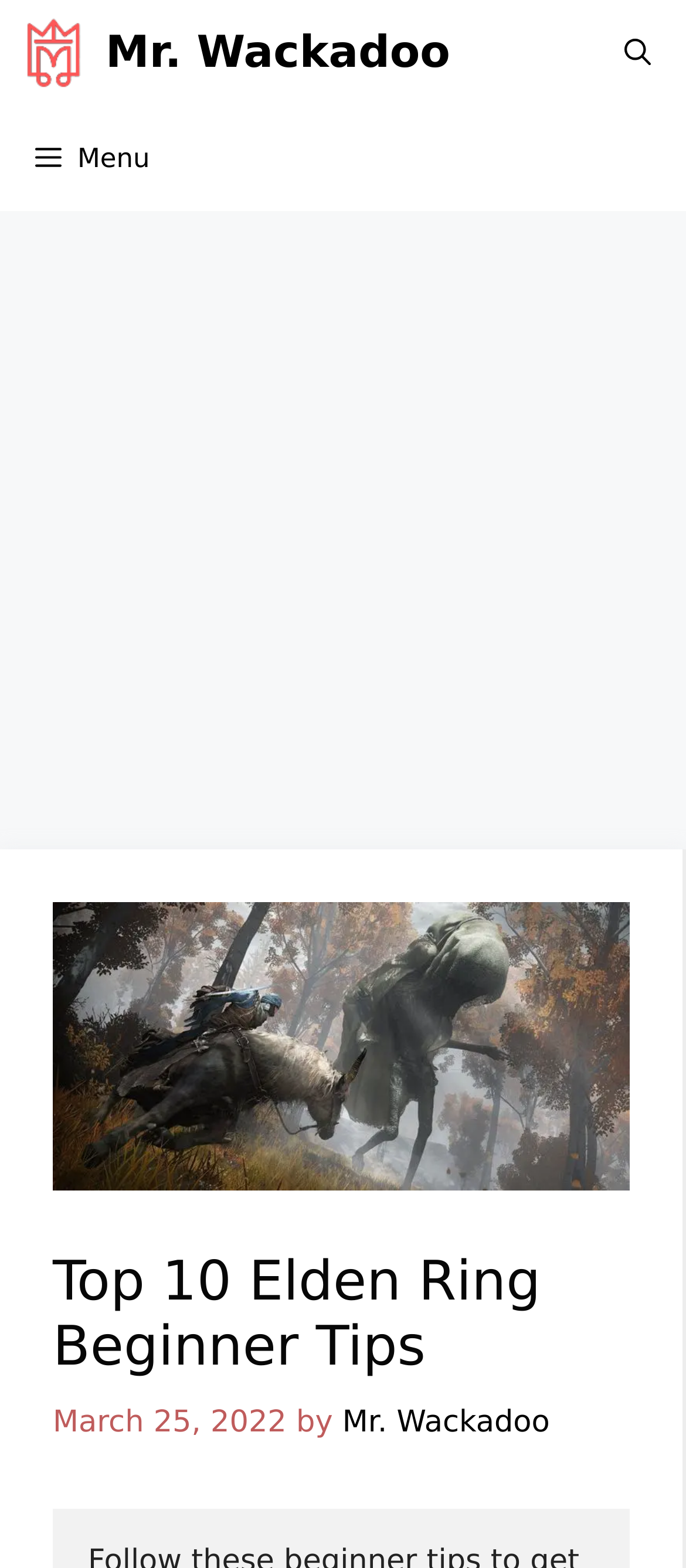What is the topic of the article?
Examine the image and provide an in-depth answer to the question.

I inferred the topic of the article by looking at the title of the webpage, which mentions 'Elden Ring Beginner Tips', indicating that the article is about the game Elden Ring.